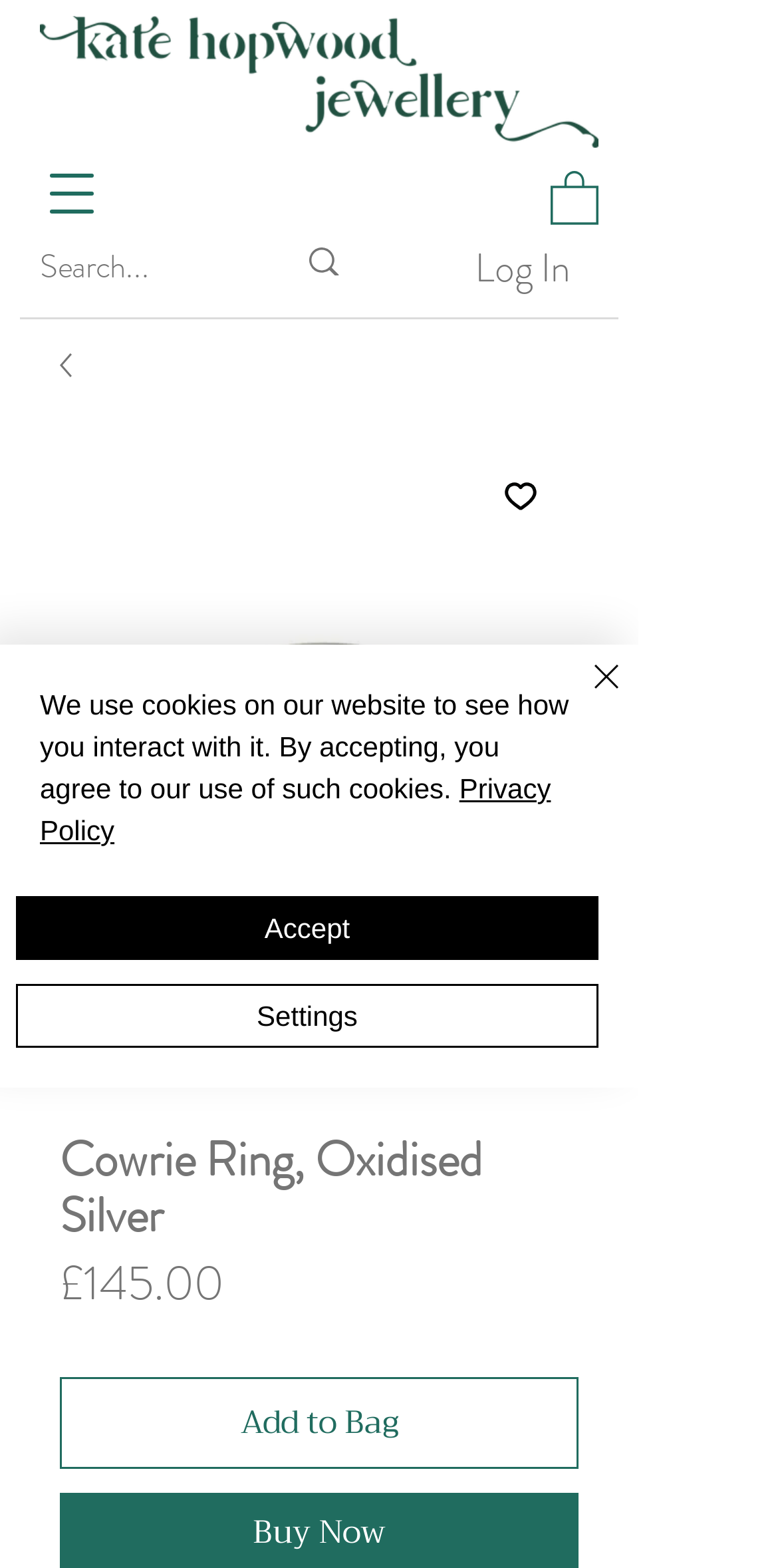Provide a brief response to the question using a single word or phrase: 
What is the action of the 'Add to Bag' button?

Add to shopping bag